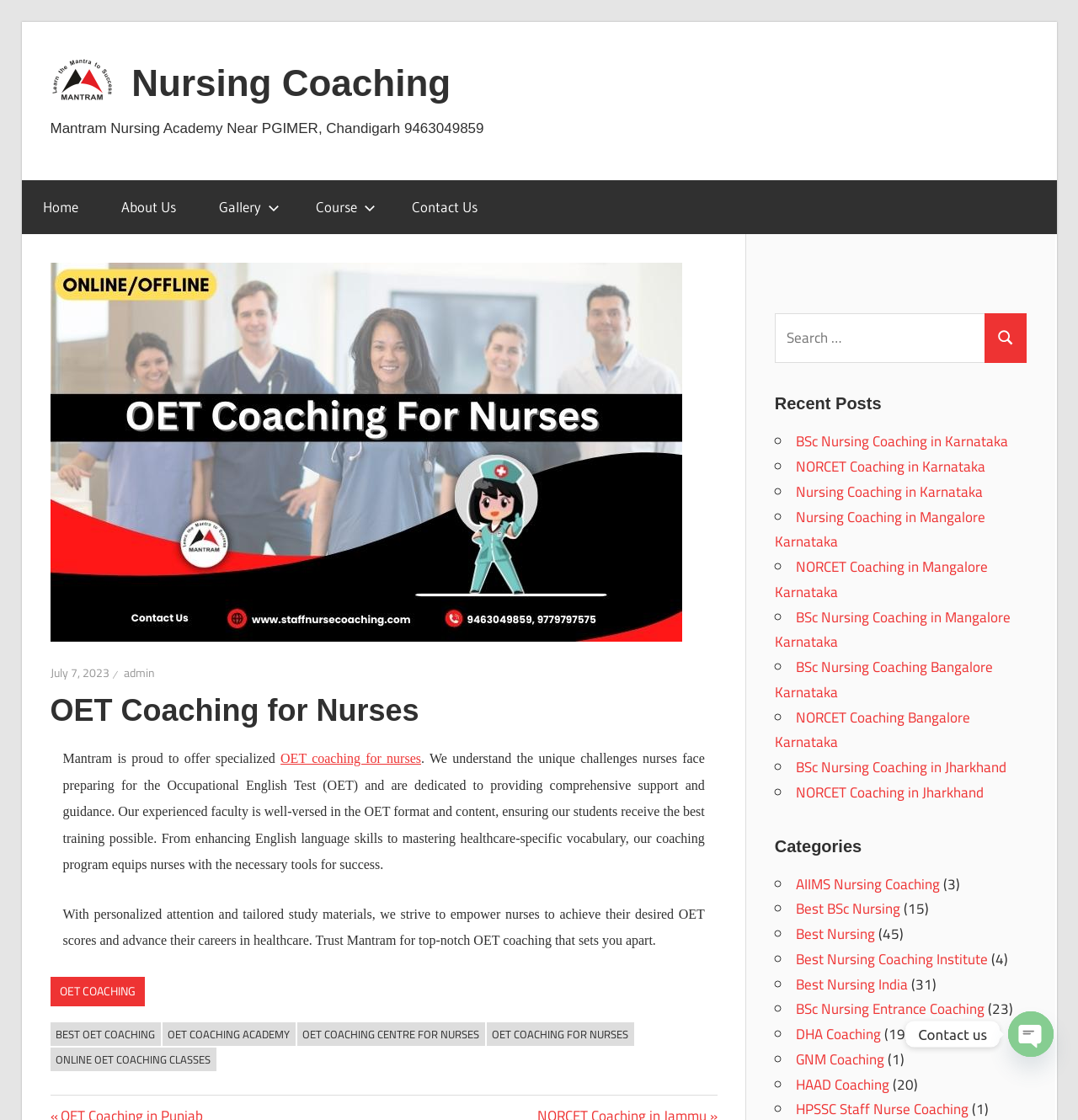What is the location of the nursing academy?
From the image, respond using a single word or phrase.

Chandigarh